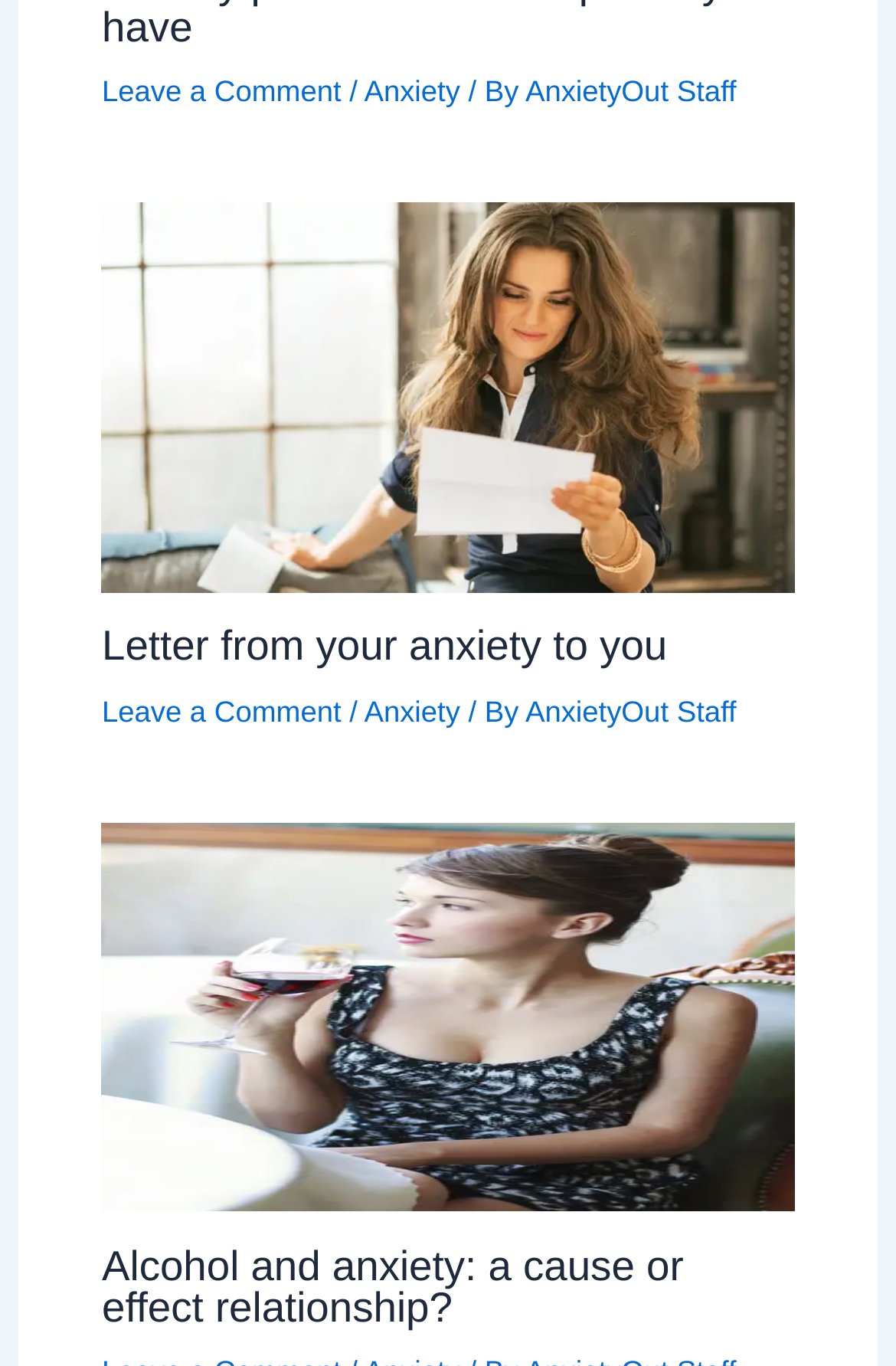What is the topic of the second article?
Answer with a single word or short phrase according to what you see in the image.

Alcohol and anxiety